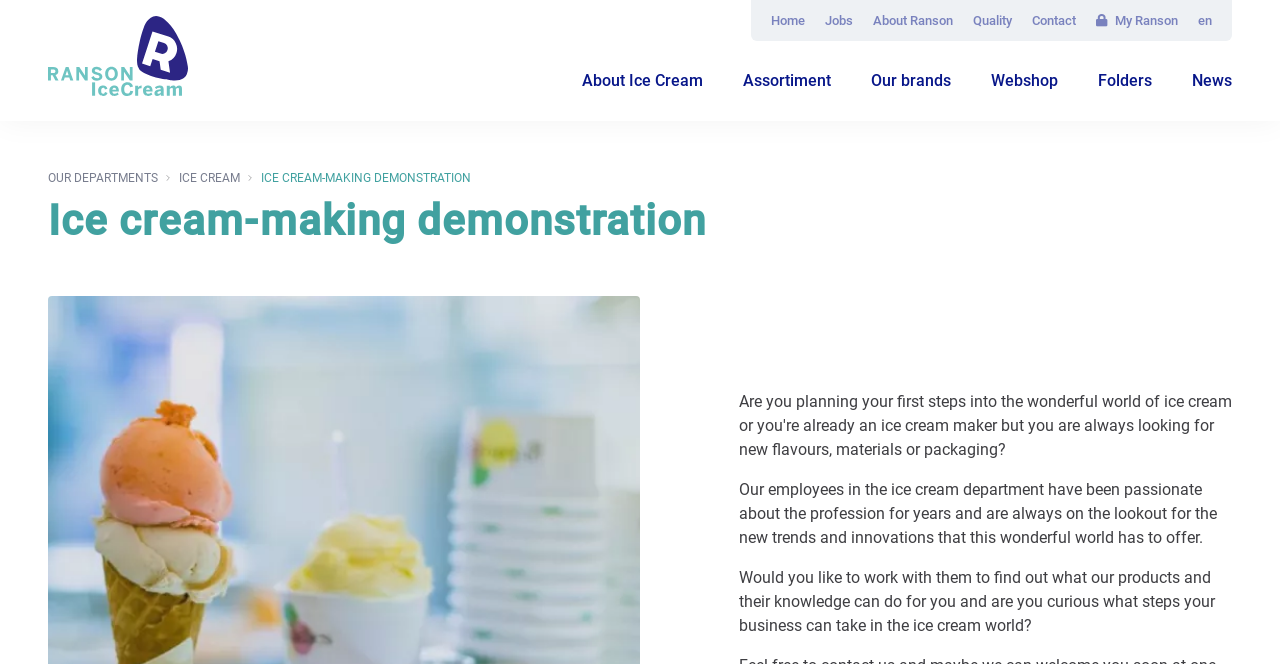Provide a one-word or one-phrase answer to the question:
What is the name of the company?

Ranson